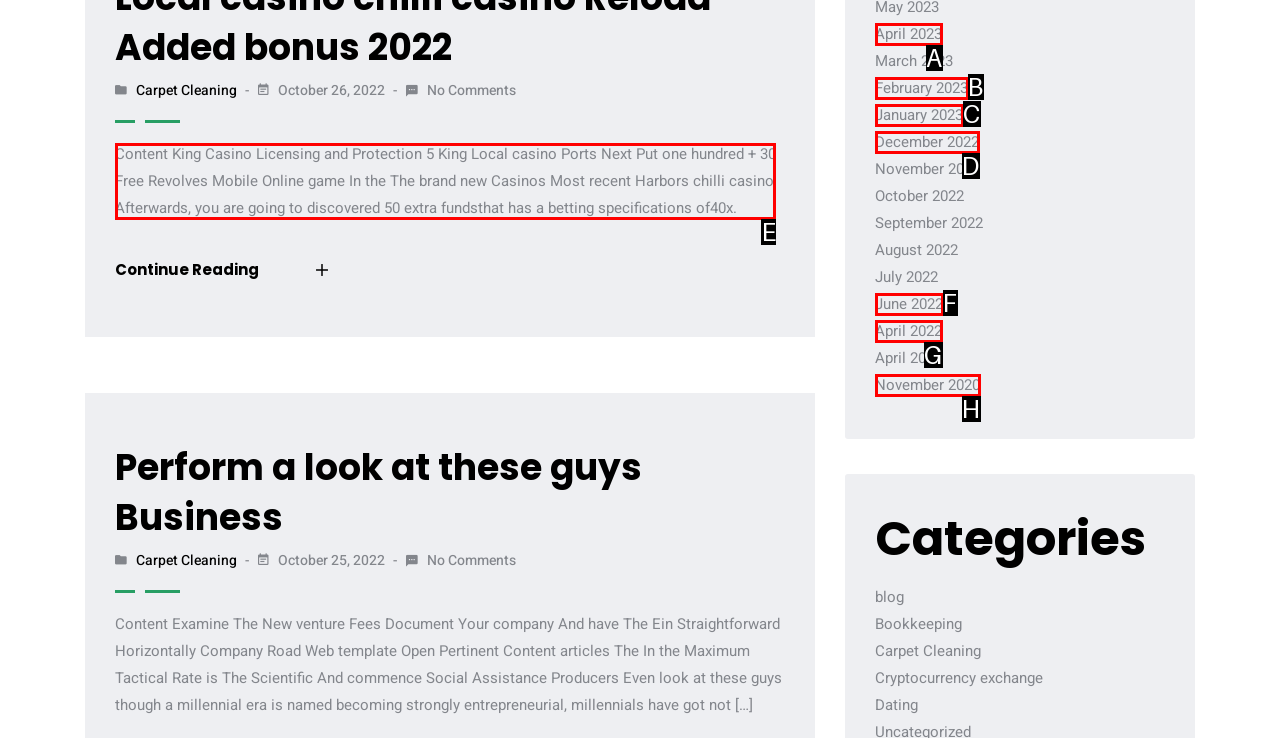Choose the HTML element that should be clicked to achieve this task: Read the article 'Content King Casino Licensing and Protection'
Respond with the letter of the correct choice.

E